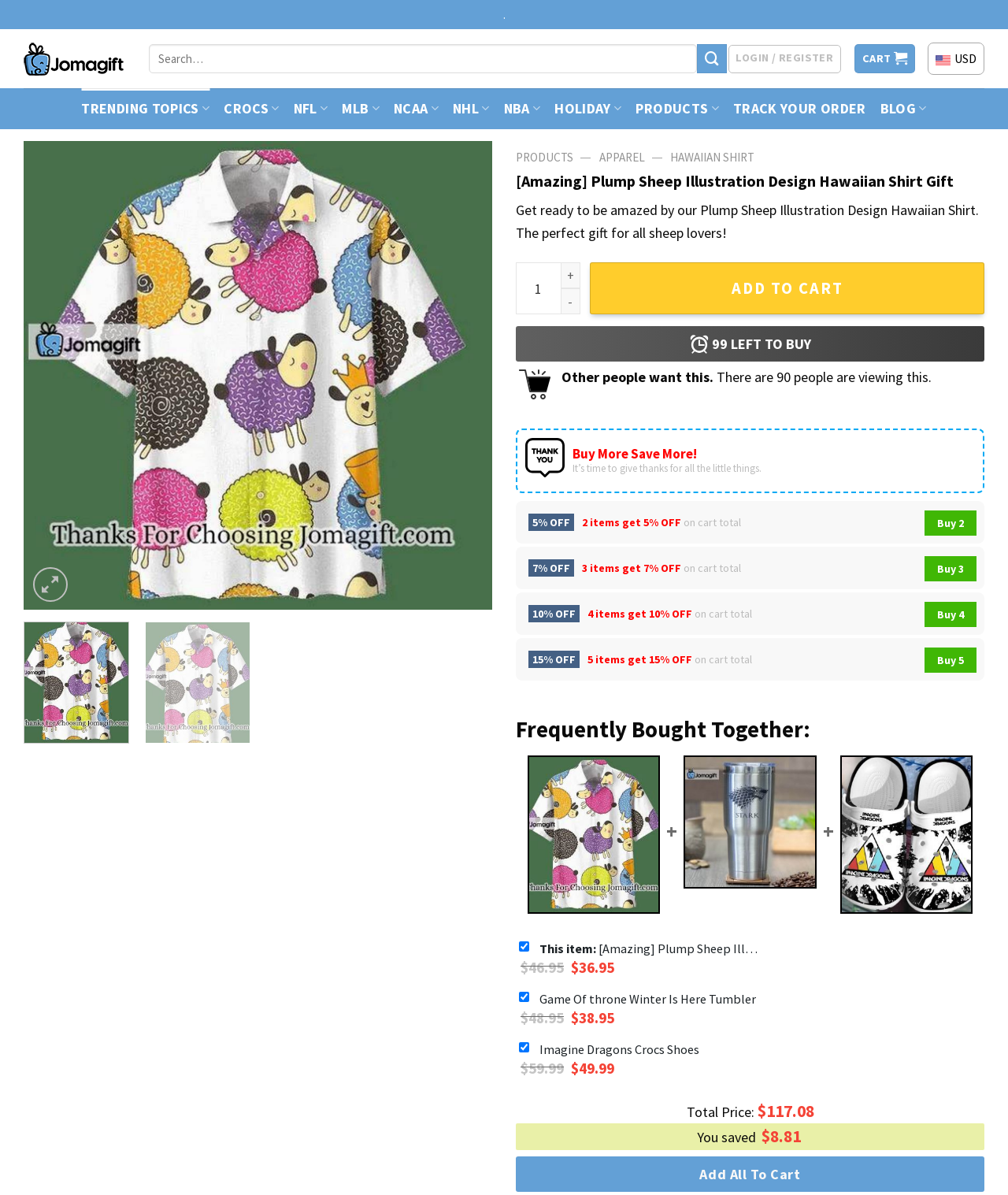Based on the image, give a detailed response to the question: What is the name of the shirt being sold?

The question asks for the name of the shirt being sold. By looking at the webpage, we can see that the main product being displayed is a Hawaiian shirt with a plump sheep illustration design. The name of the shirt is clearly mentioned as 'Plump Sheep Illustration Design Hawaiian Shirt'.